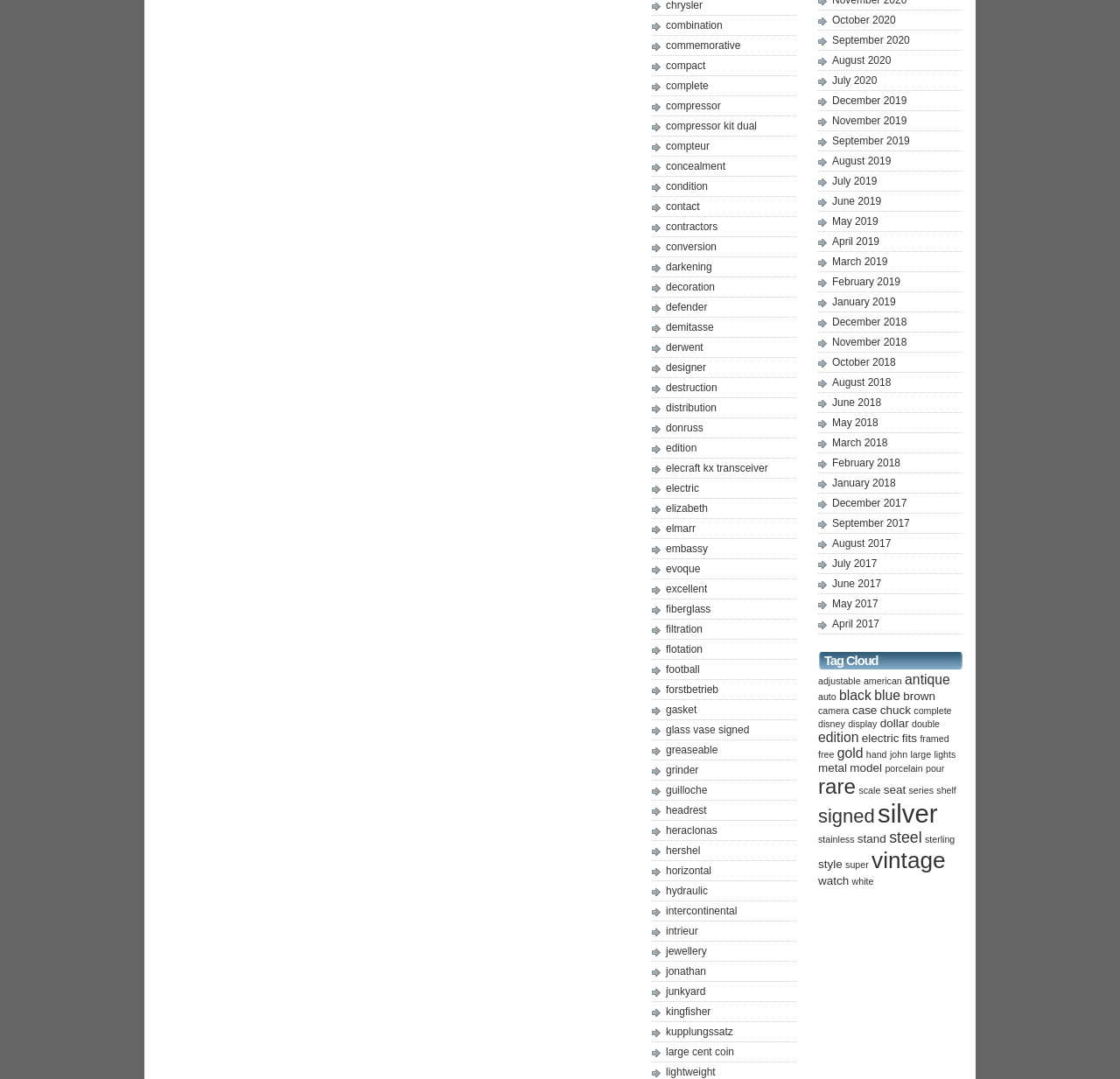Given the element description "elecraft kx transceiver", identify the bounding box of the corresponding UI element.

[0.595, 0.428, 0.686, 0.44]